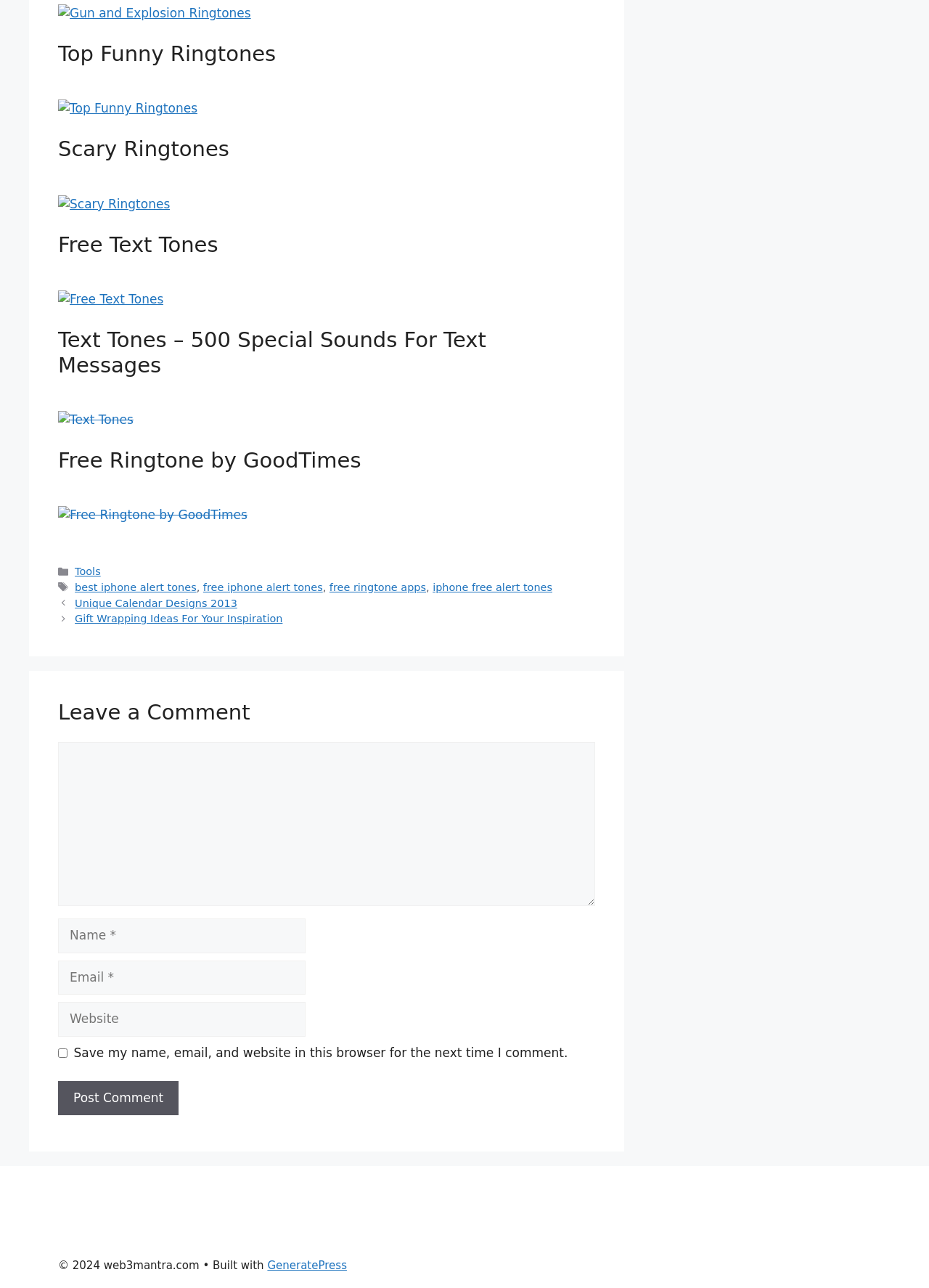Locate the coordinates of the bounding box for the clickable region that fulfills this instruction: "Enter a comment".

[0.062, 0.576, 0.641, 0.703]